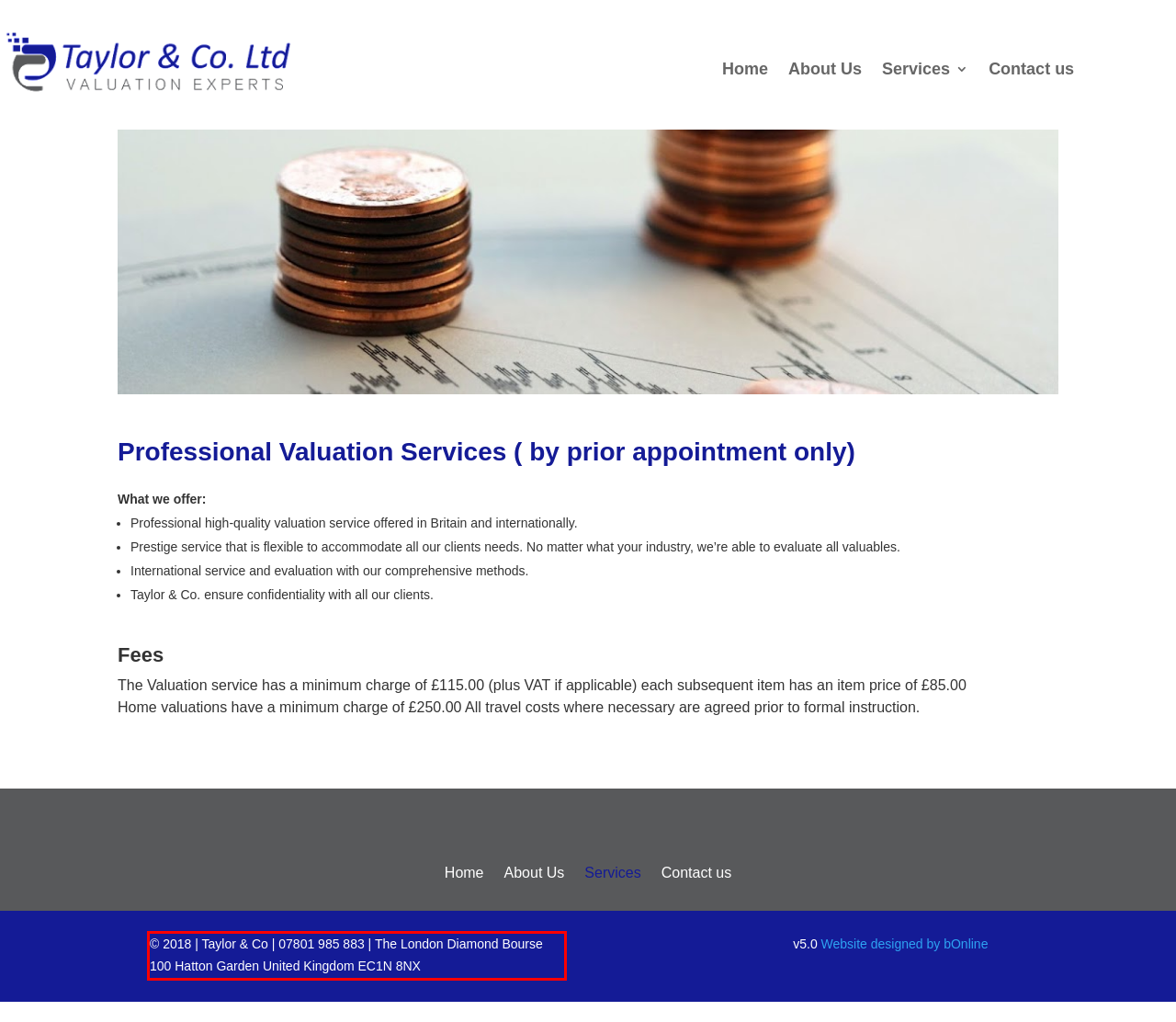Please identify and extract the text from the UI element that is surrounded by a red bounding box in the provided webpage screenshot.

© 2018 | Taylor & Co | 07801 985 883 | The London Diamond Bourse 100 Hatton Garden United Kingdom EC1N 8NX